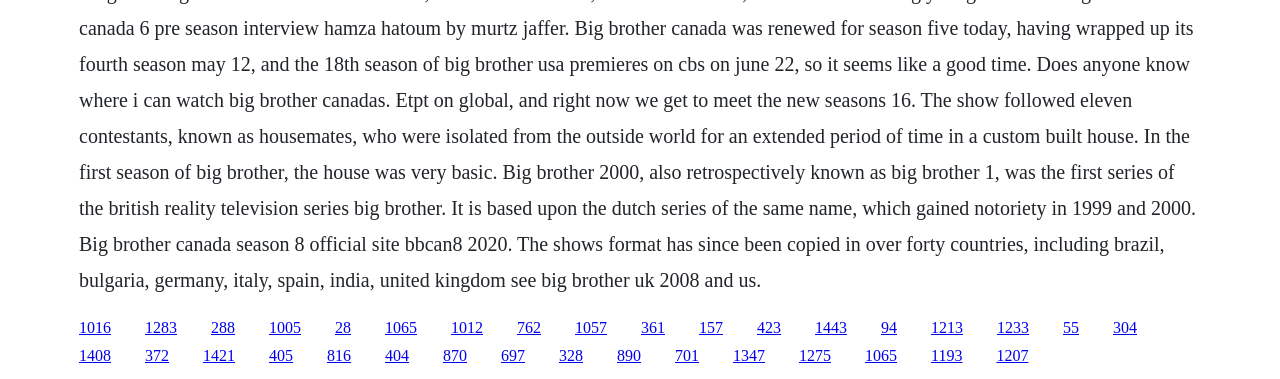Locate the bounding box coordinates of the clickable part needed for the task: "click the second link".

[0.113, 0.841, 0.138, 0.885]